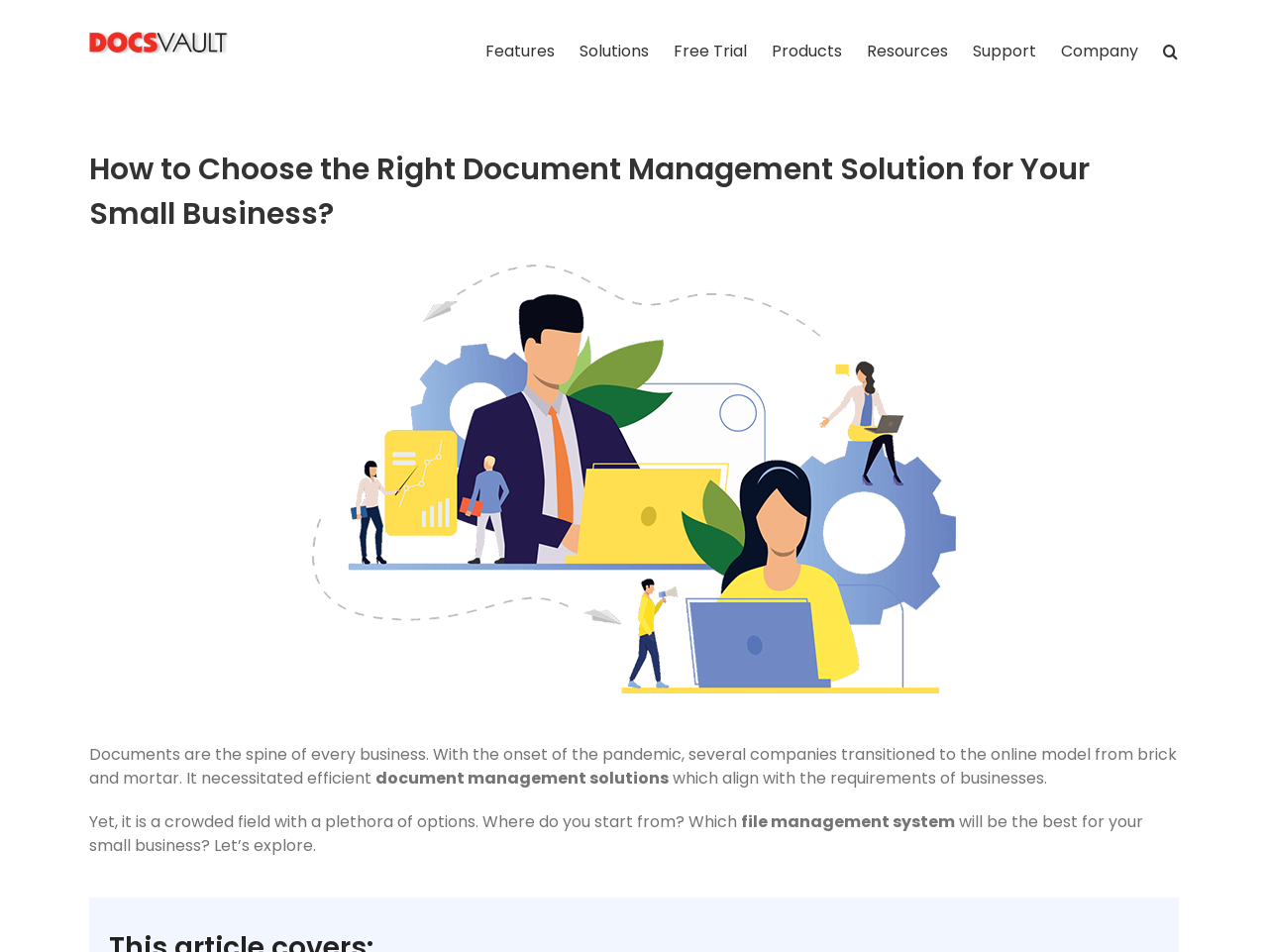Please mark the clickable region by giving the bounding box coordinates needed to complete this instruction: "Start a Free Trial".

[0.531, 0.01, 0.589, 0.098]